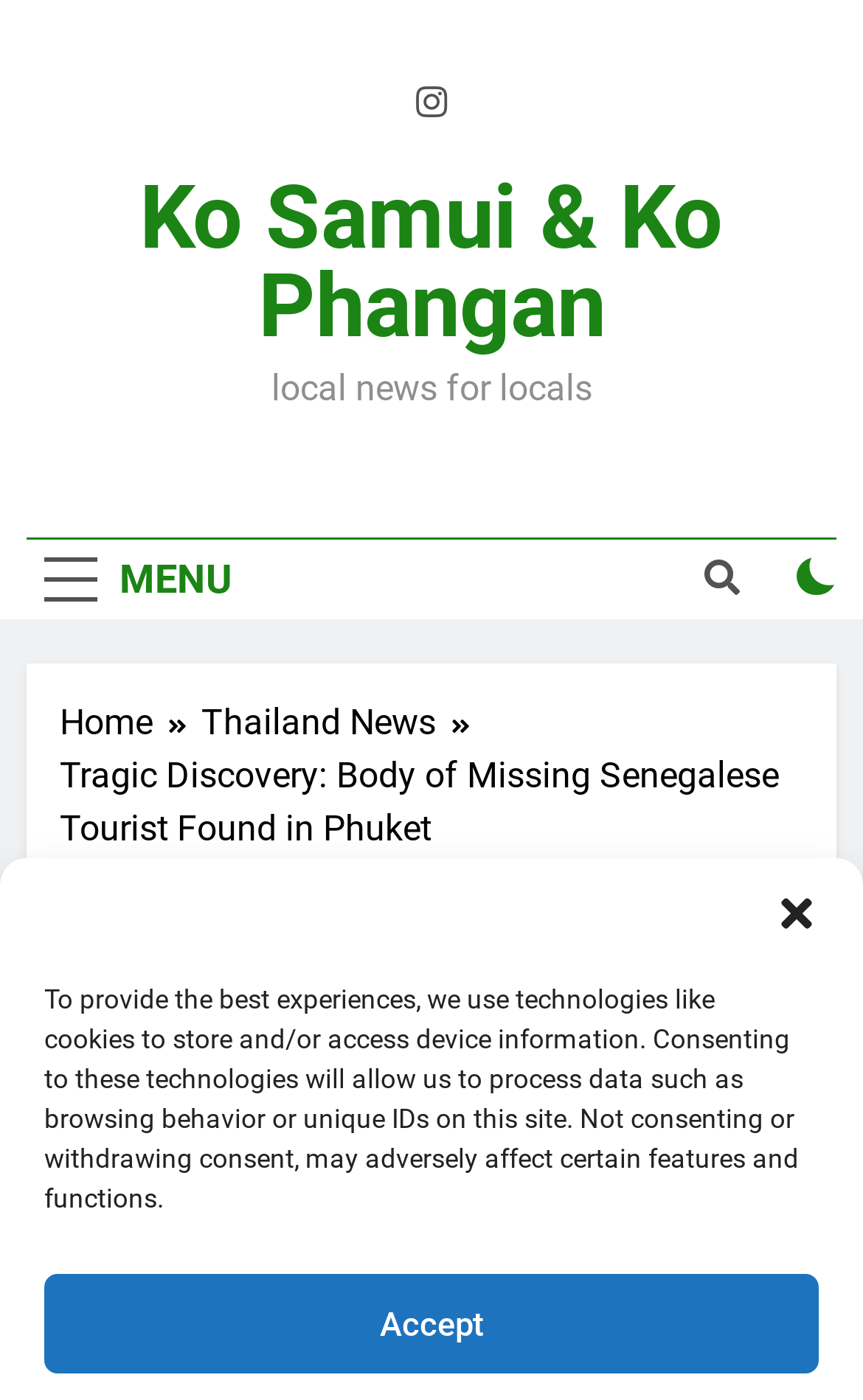Who is the author of the article?
Provide a detailed answer to the question using information from the image.

I identified the author of the article by looking at the link next to the publication date. The link says 'Richard', which is likely the name of the author who wrote the article.